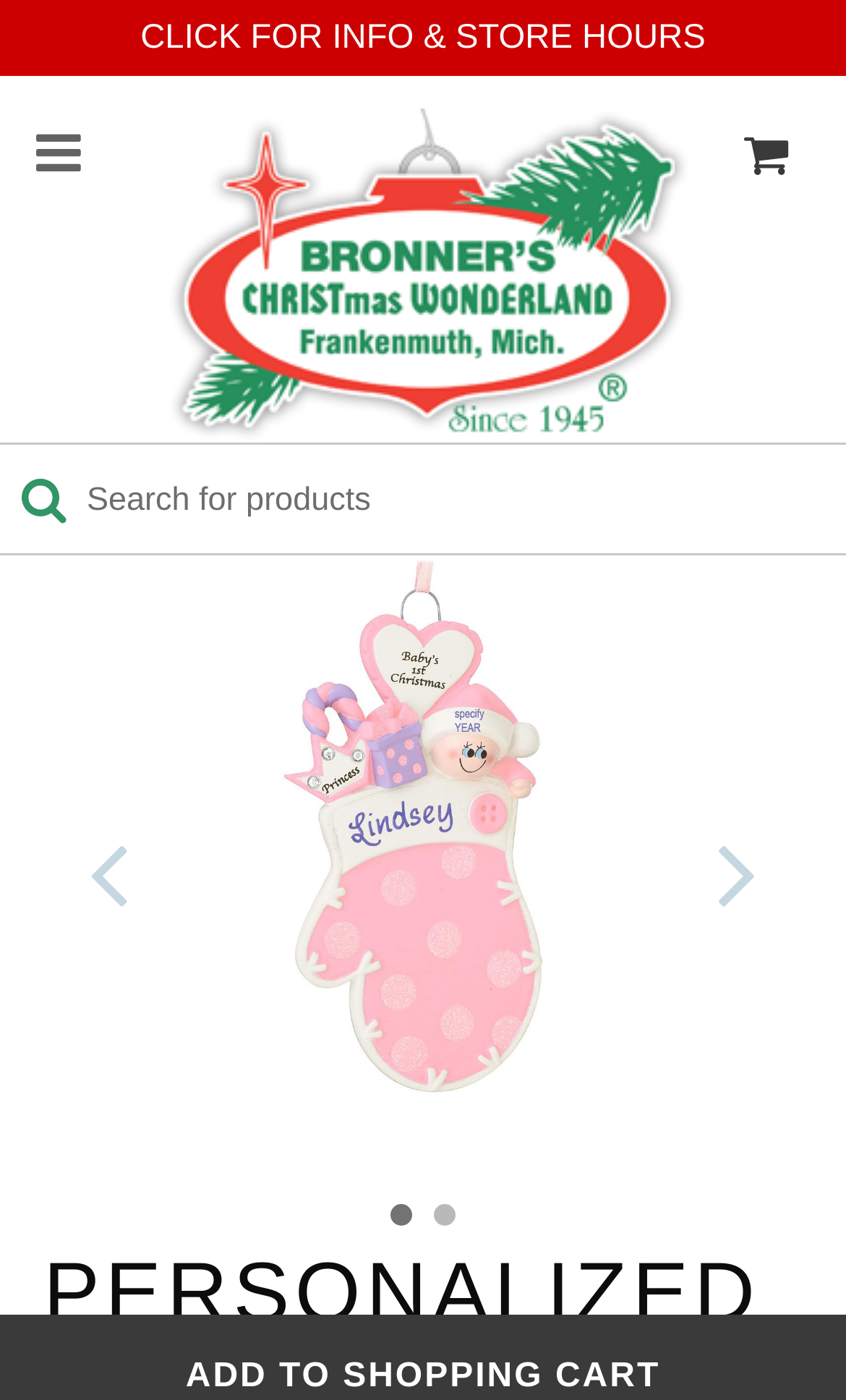Determine the main text heading of the webpage and provide its content.

PERSONALIZED BABY GIRL MITTEN ORNAMENT